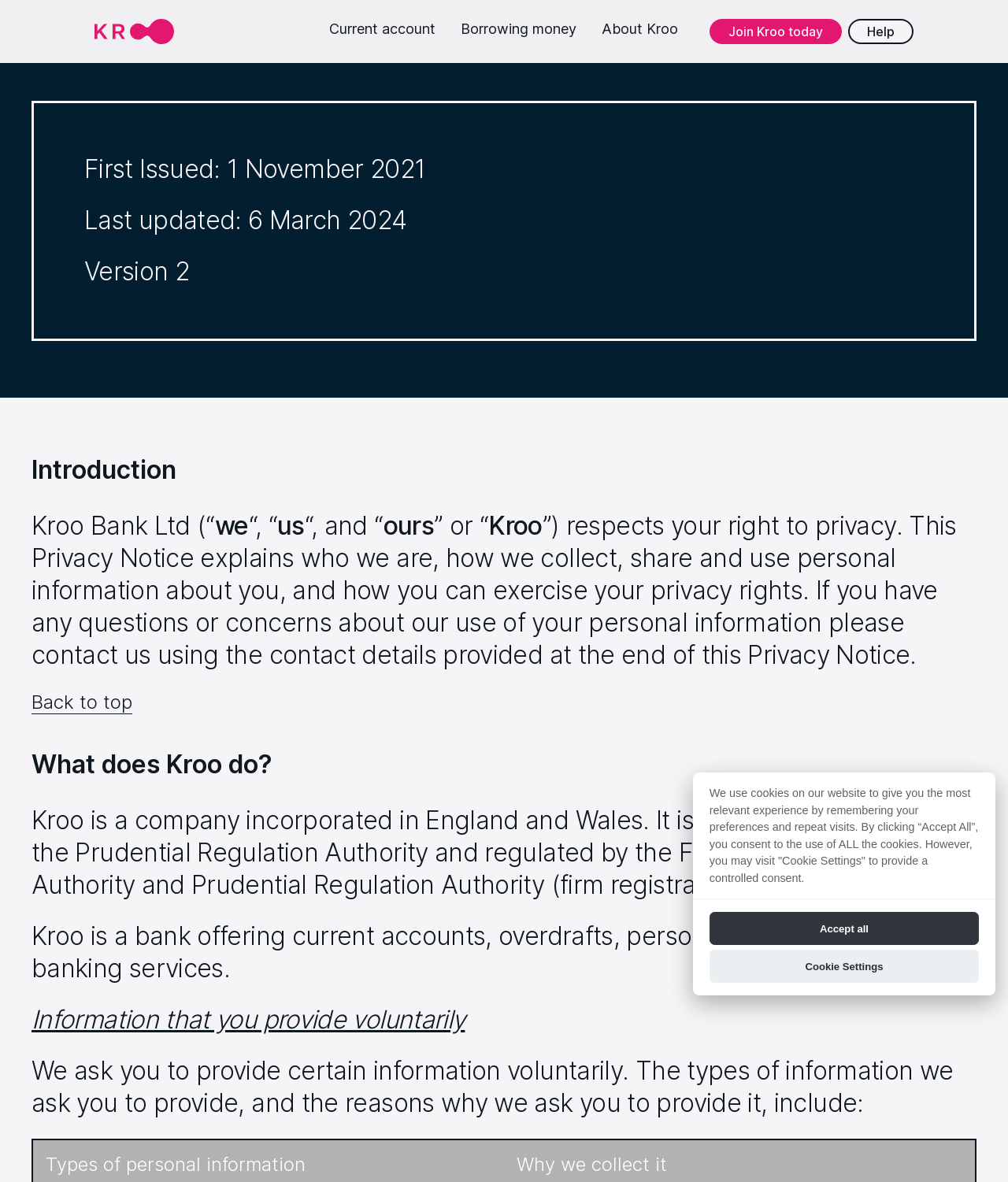Find the bounding box of the element with the following description: "Help". The coordinates must be four float numbers between 0 and 1, formatted as [left, top, right, bottom].

[0.841, 0.016, 0.906, 0.037]